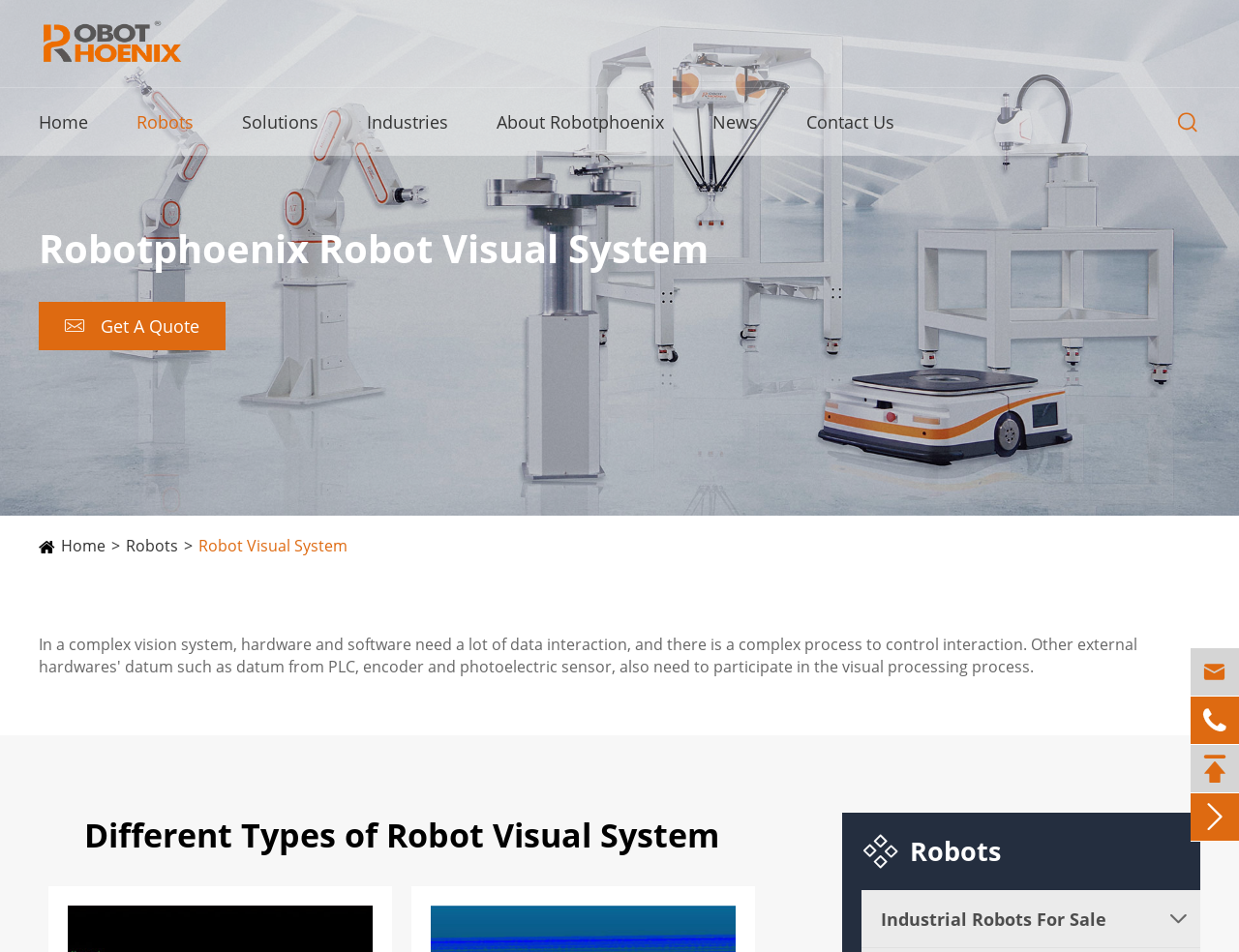Using the information from the screenshot, answer the following question thoroughly:
What is the company name of the website?

The company name can be found in the top-left corner of the webpage, where the logo is located, and it is also mentioned as a link with the text 'Robotphoenix LLC'.